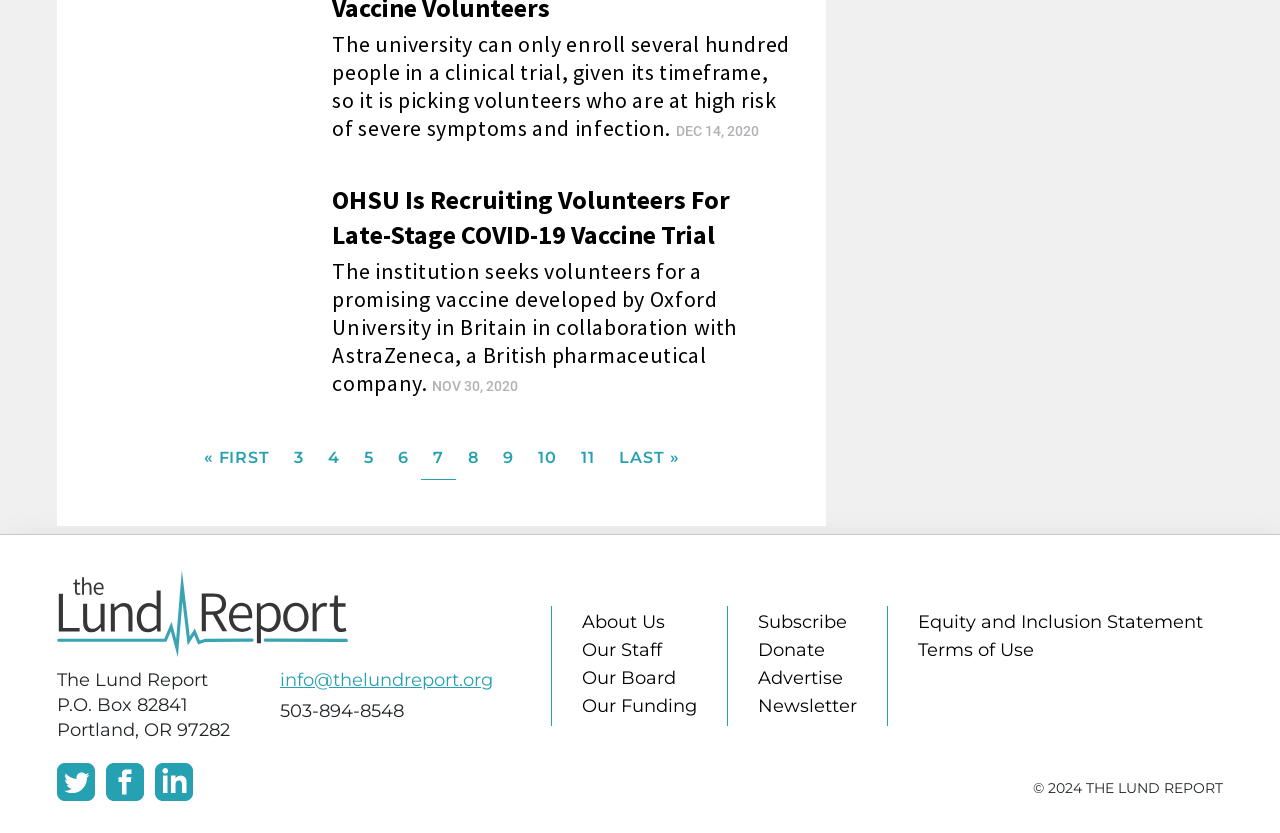Given the description: "alt="facebook"", determine the bounding box coordinates of the UI element. The coordinates should be formatted as four float numbers between 0 and 1, [left, top, right, bottom].

[0.083, 0.925, 0.112, 0.948]